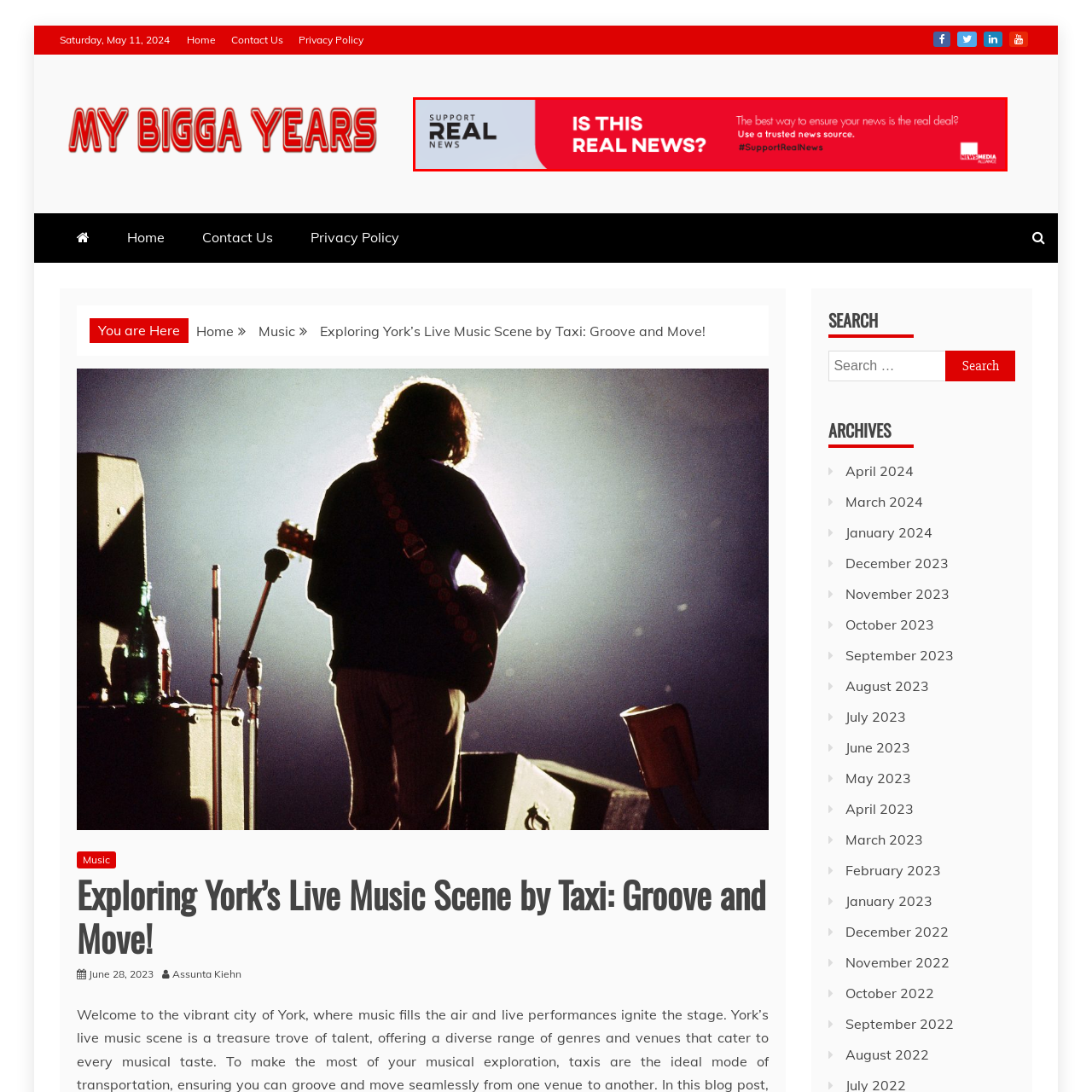Pay attention to the area highlighted by the red boundary and answer the question with a single word or short phrase: 
What is the purpose of the hashtag '#SupportRealNews'?

Call to action